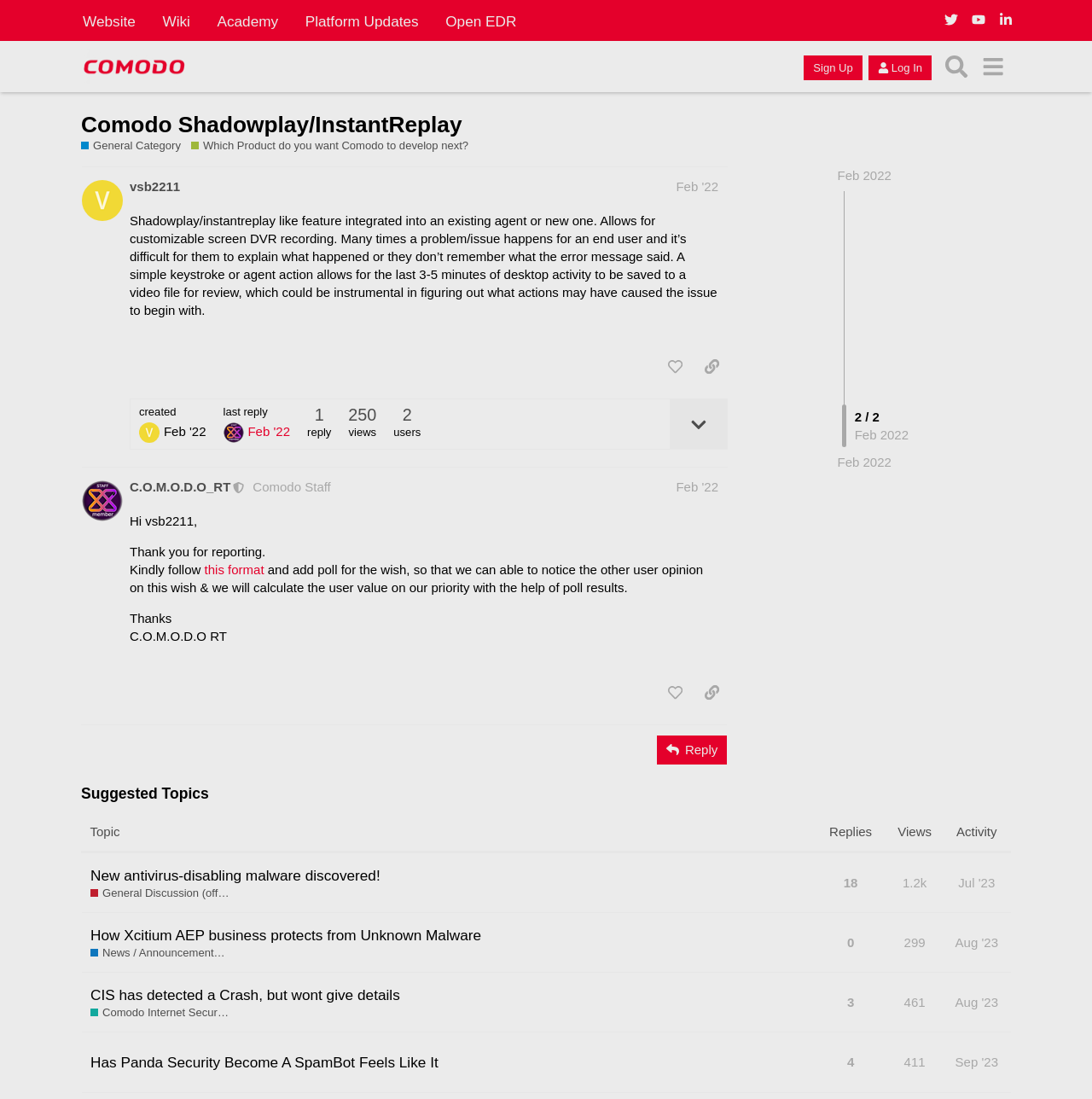Specify the bounding box coordinates of the area to click in order to execute this command: 'Like a post'. The coordinates should consist of four float numbers ranging from 0 to 1, and should be formatted as [left, top, right, bottom].

[0.604, 0.321, 0.633, 0.347]